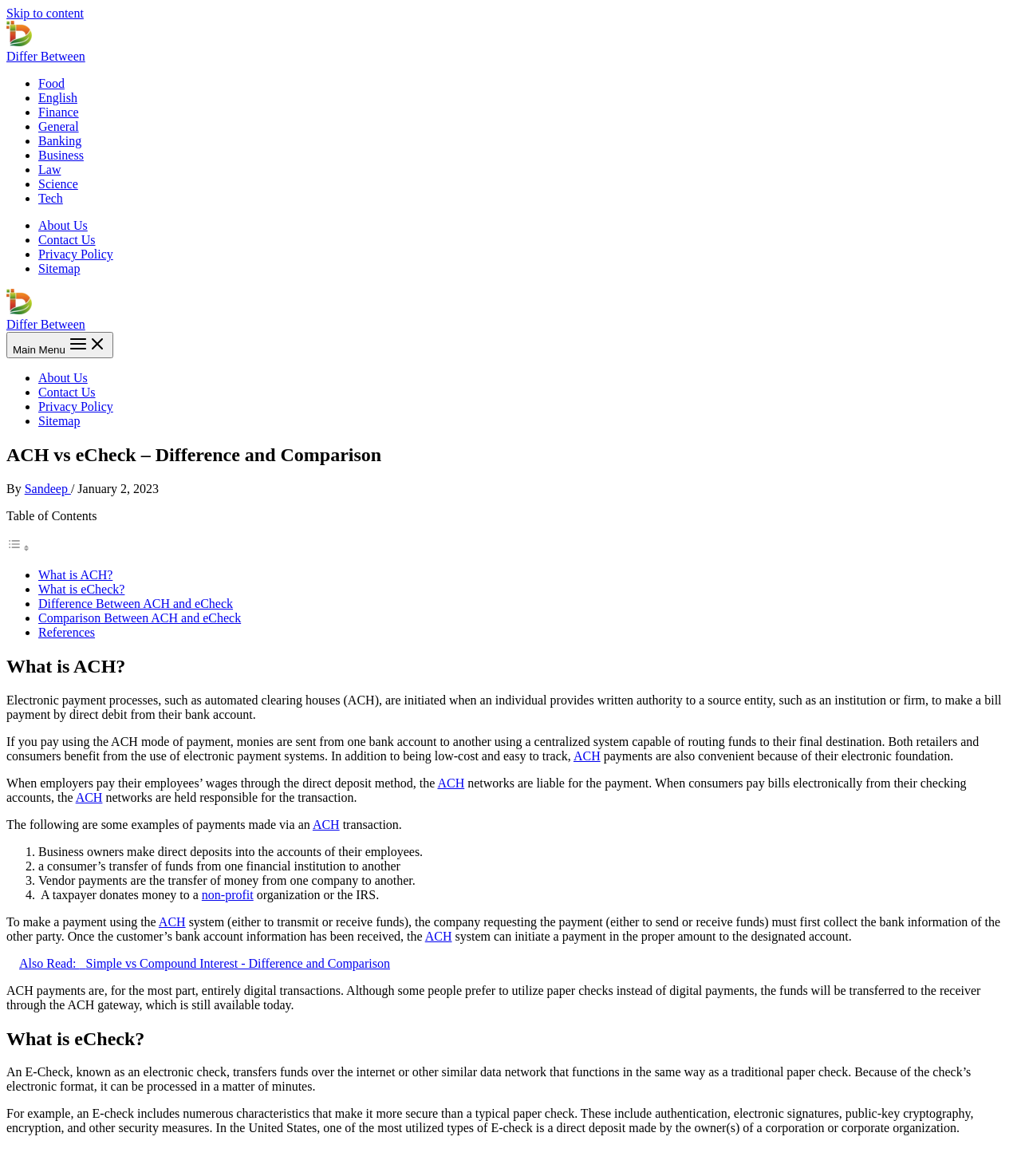Please examine the image and provide a detailed answer to the question: What is the main topic of this webpage?

Based on the webpage's title and content, it is clear that the main topic is the comparison and difference between ACH and eCheck.